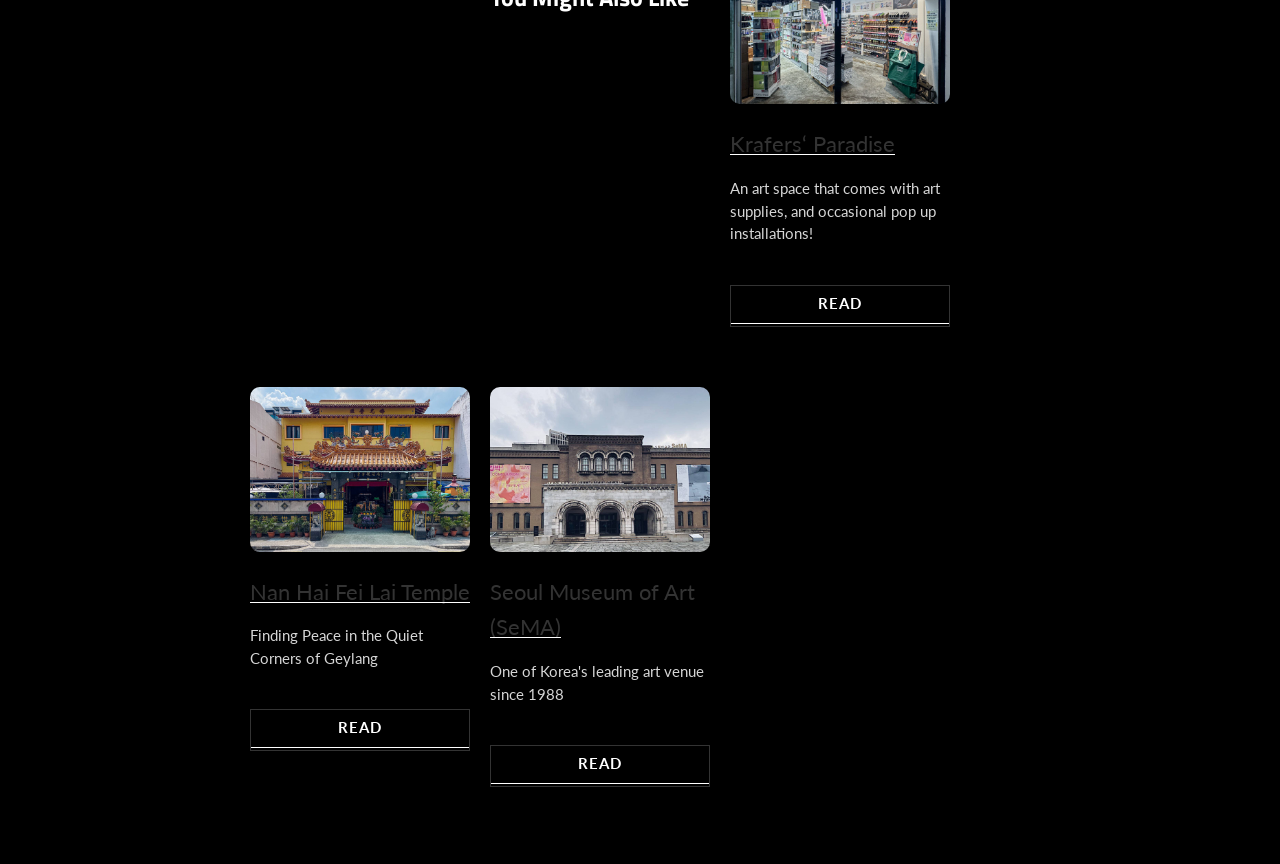What is the name of the art space?
Using the image, answer in one word or phrase.

Krafers' Paradise